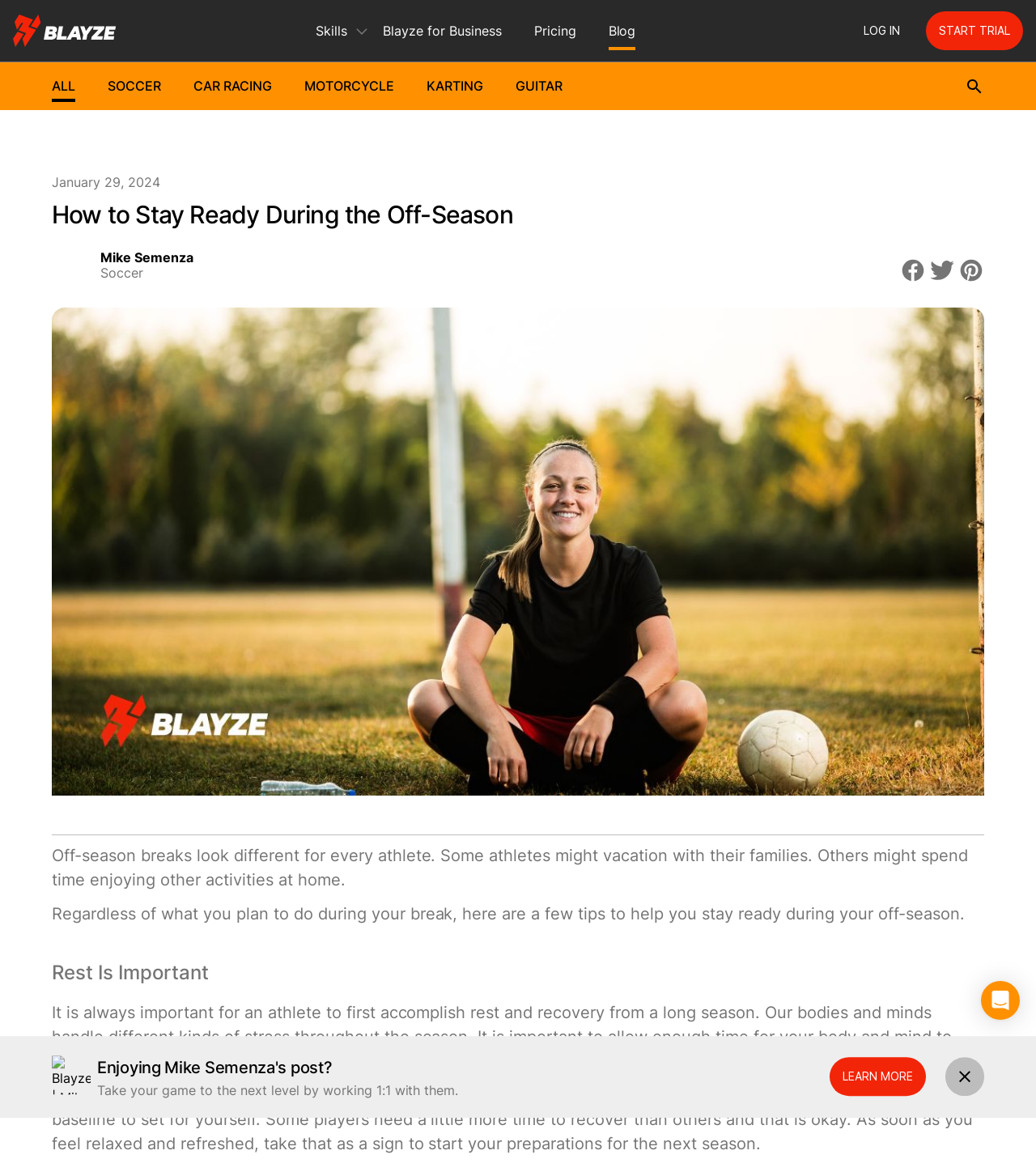Locate the bounding box coordinates of the clickable region necessary to complete the following instruction: "Go to the blog". Provide the coordinates in the format of four float numbers between 0 and 1, i.e., [left, top, right, bottom].

[0.587, 0.018, 0.614, 0.034]